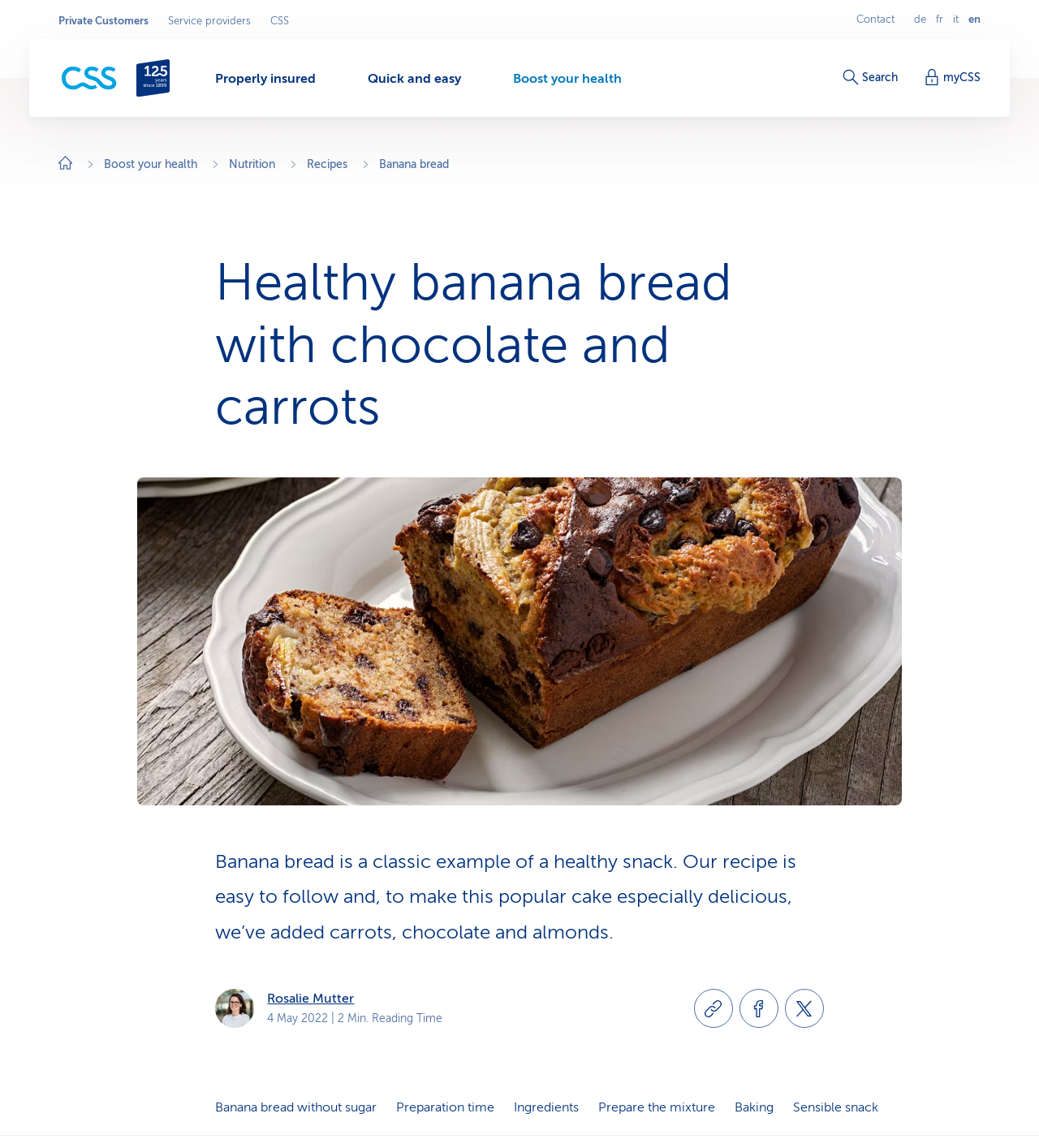Using the information in the image, give a detailed answer to the following question: What is the name of the recipe?

The name of the recipe is mentioned in the main heading of the webpage, which is 'Healthy banana bread with chocolate and carrots'.